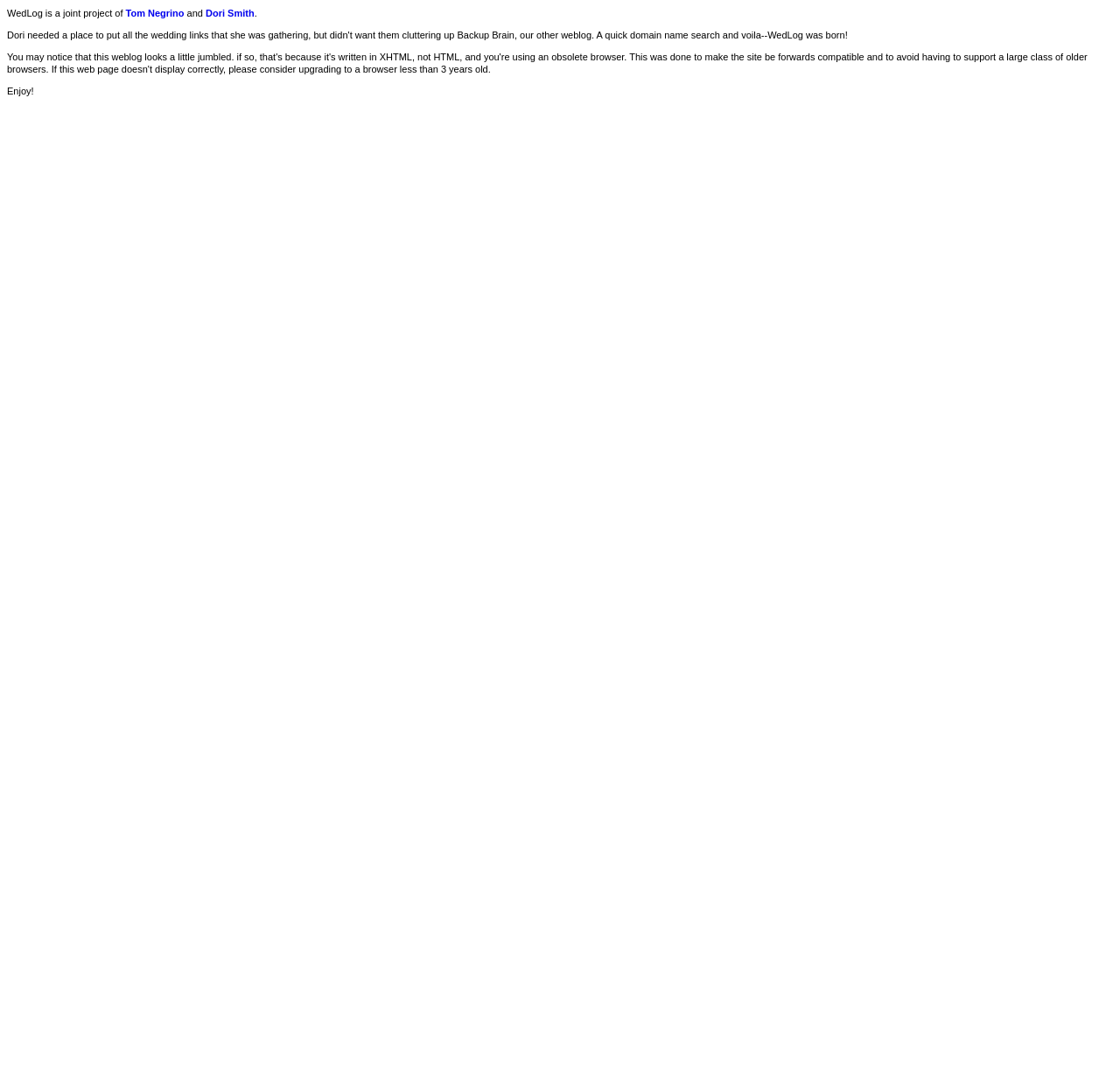Using the webpage screenshot, locate the HTML element that fits the following description and provide its bounding box: "Tom Negrino".

[0.112, 0.007, 0.165, 0.017]